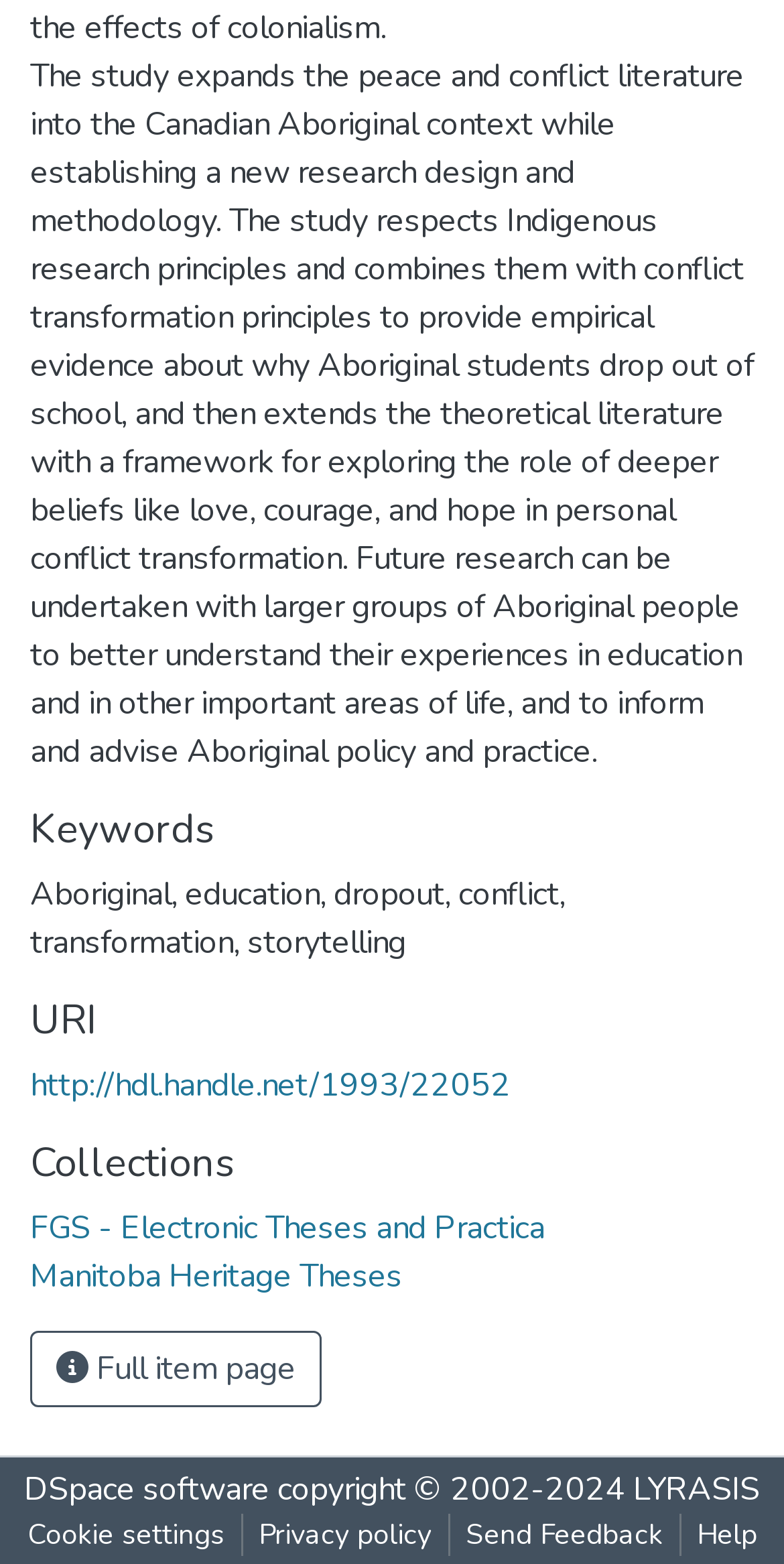Consider the image and give a detailed and elaborate answer to the question: 
How many collections are listed?

There are two collections listed, 'FGS - Electronic Theses and Practica' and 'Manitoba Heritage Theses', which are link elements located at [0.038, 0.771, 0.695, 0.799] and [0.038, 0.802, 0.513, 0.83] coordinates respectively.